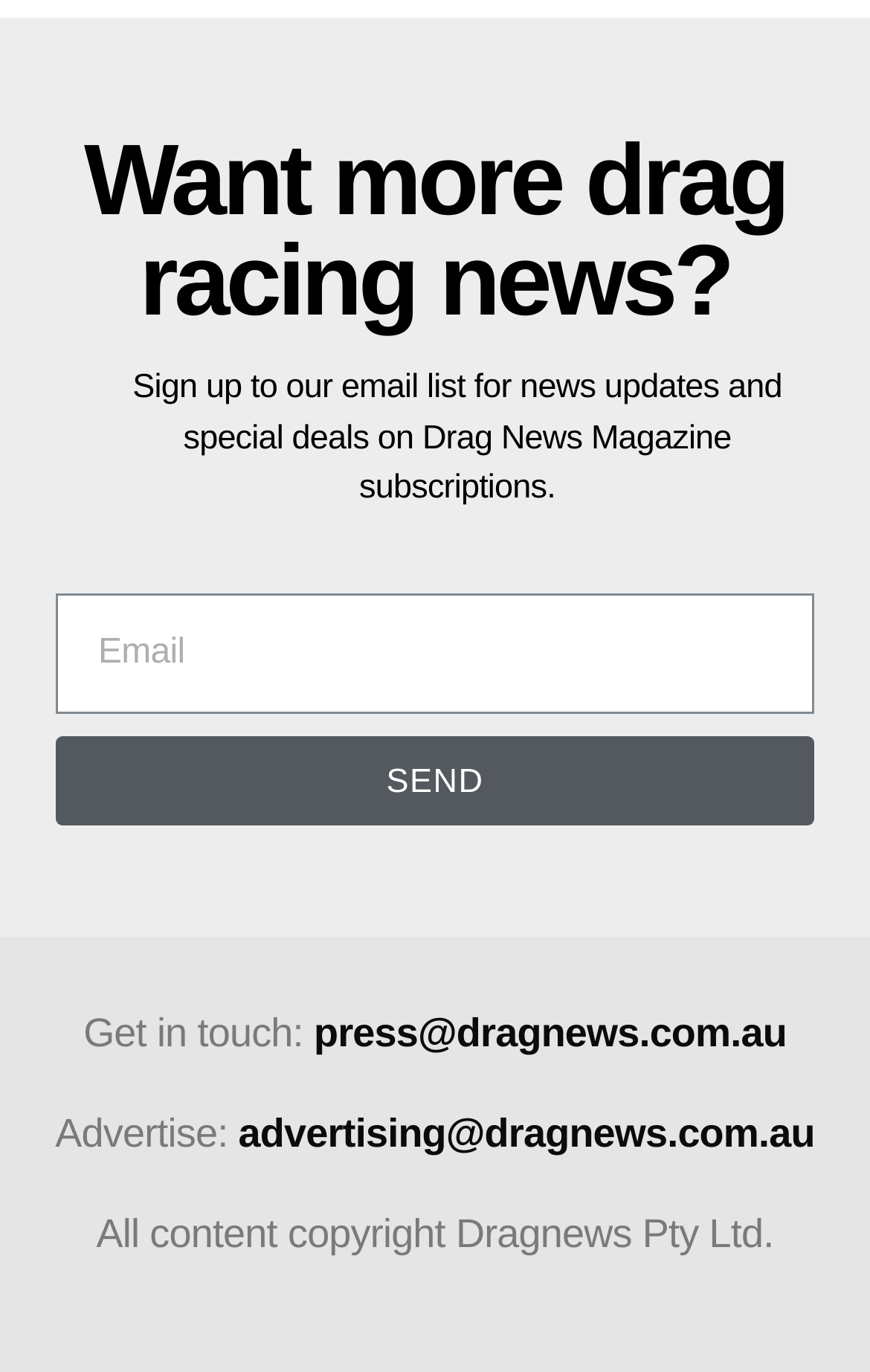Use a single word or phrase to answer the question:
What is the topic of the news?

Drag racing